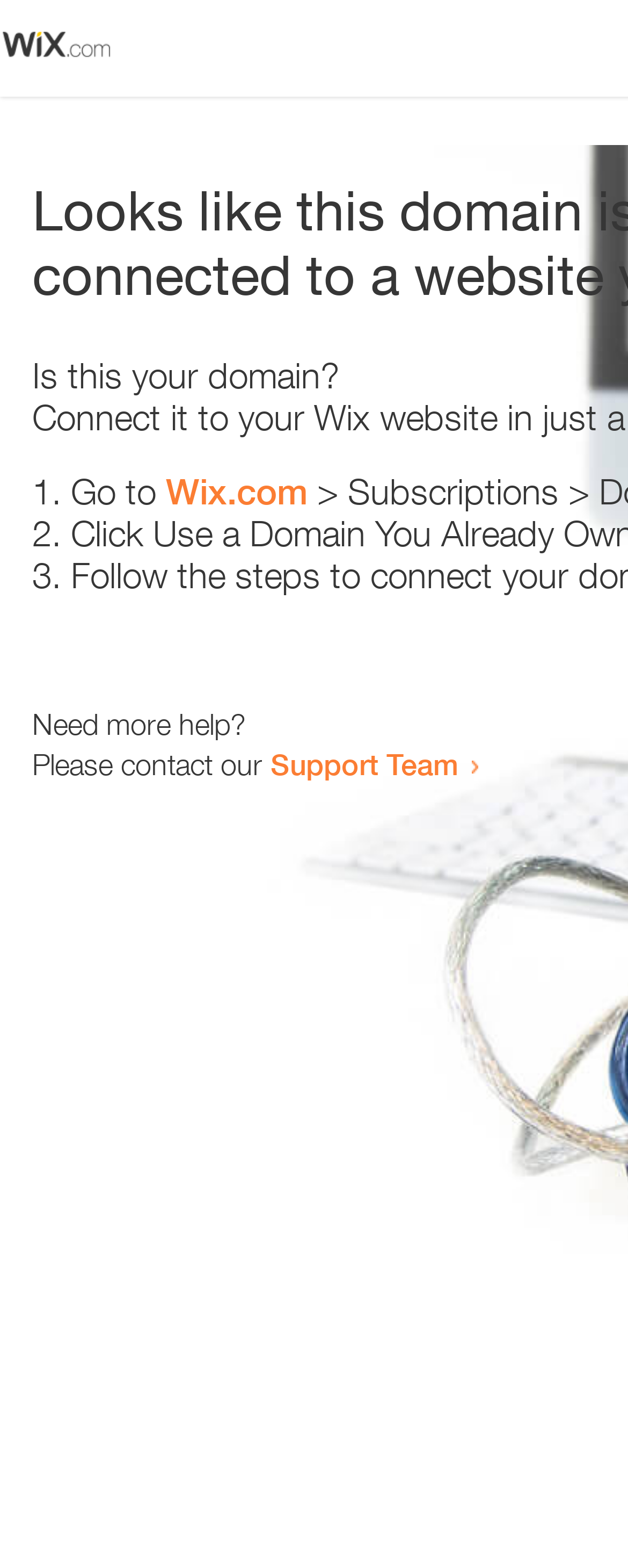Provide a one-word or one-phrase answer to the question:
Where can I get more help?

Support Team